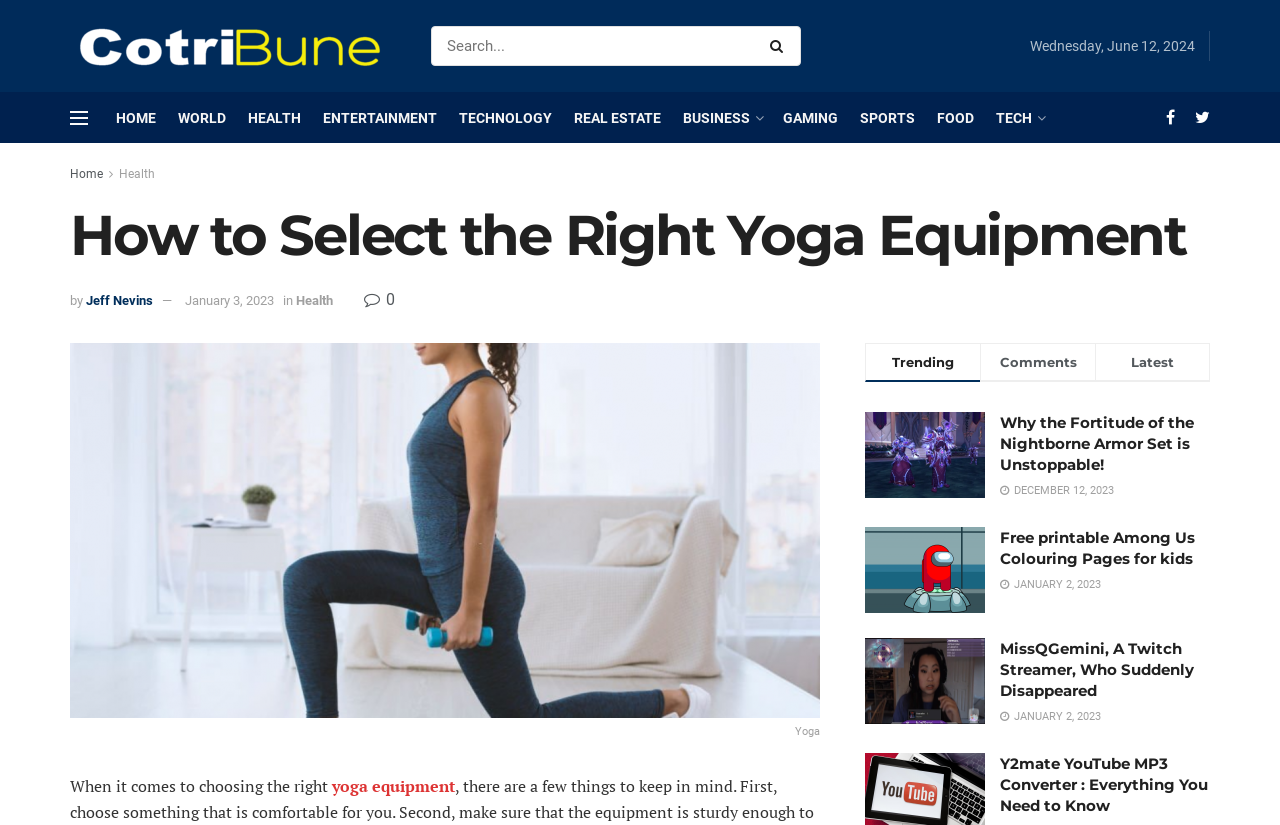Please locate the bounding box coordinates of the element that should be clicked to achieve the given instruction: "Learn about the Fortitude of the Nightborne Armor Set".

[0.781, 0.499, 0.945, 0.575]